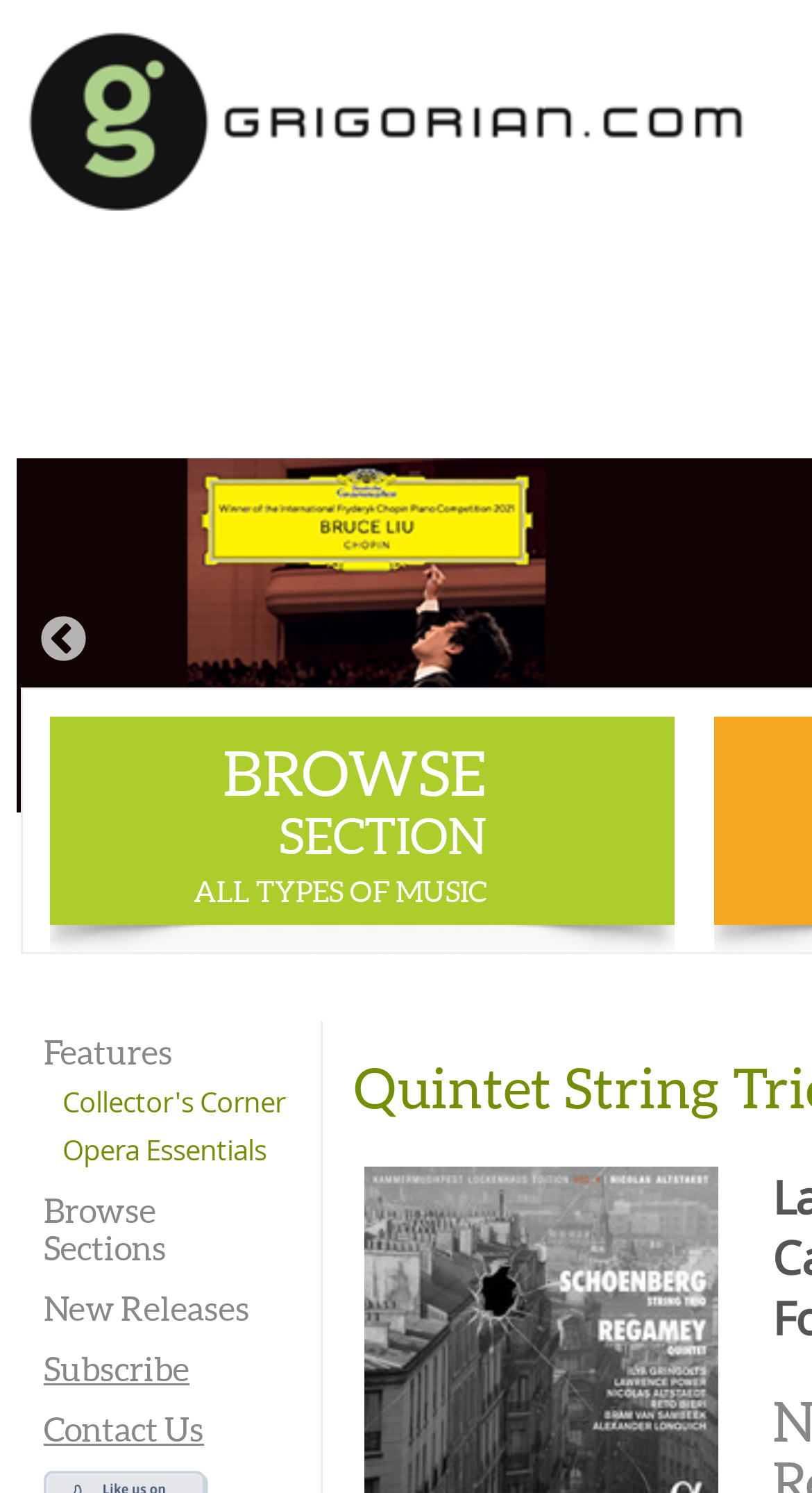Find the bounding box coordinates for the element described here: "title="Link to website homepage"".

[0.026, 0.131, 0.949, 0.156]